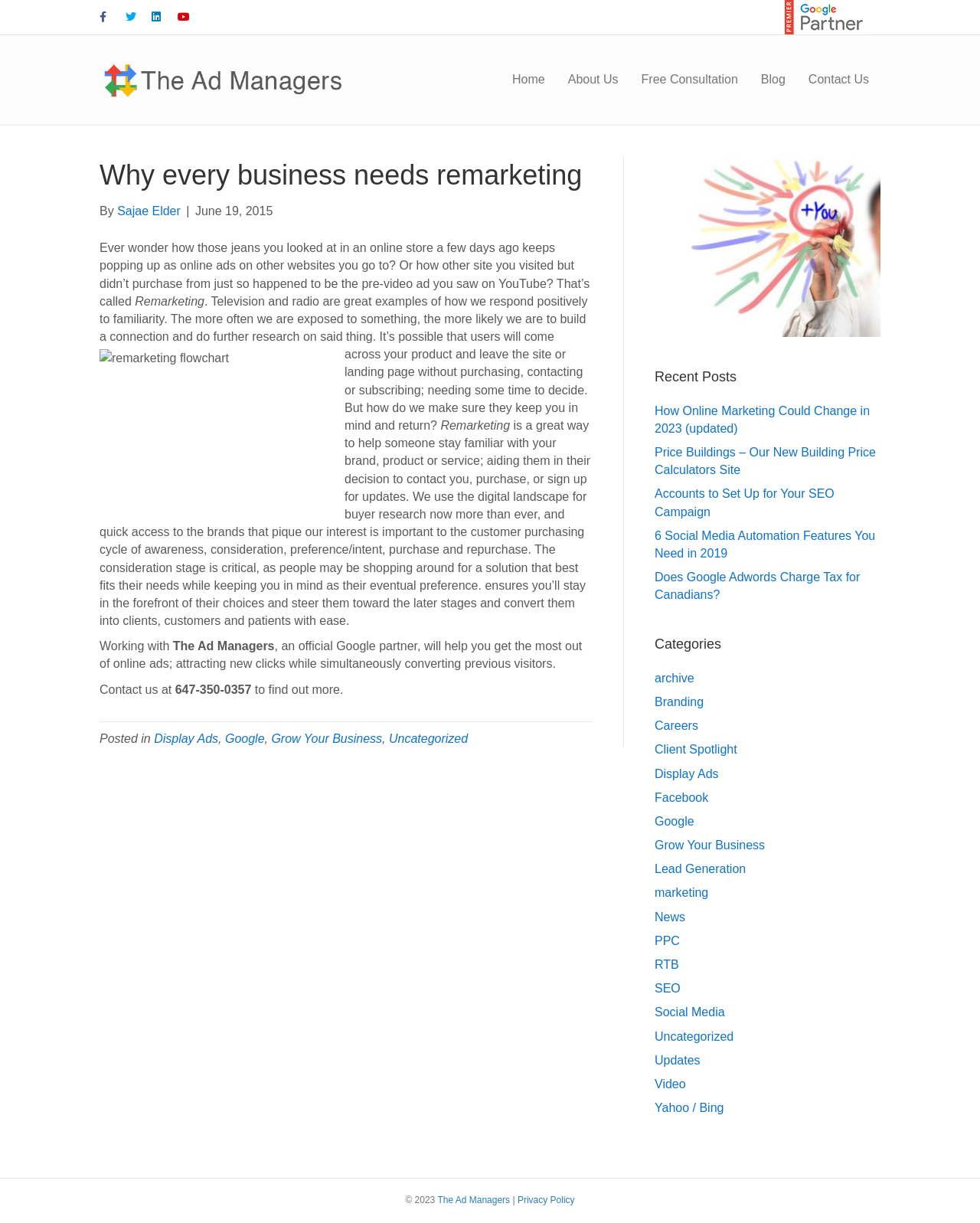From the image, can you give a detailed response to the question below:
What is the author of the article 'Why every business needs remarketing'?

The author of the article 'Why every business needs remarketing' is mentioned at the top of the article as Sajae Elder, with the date of publication as June 19, 2015.